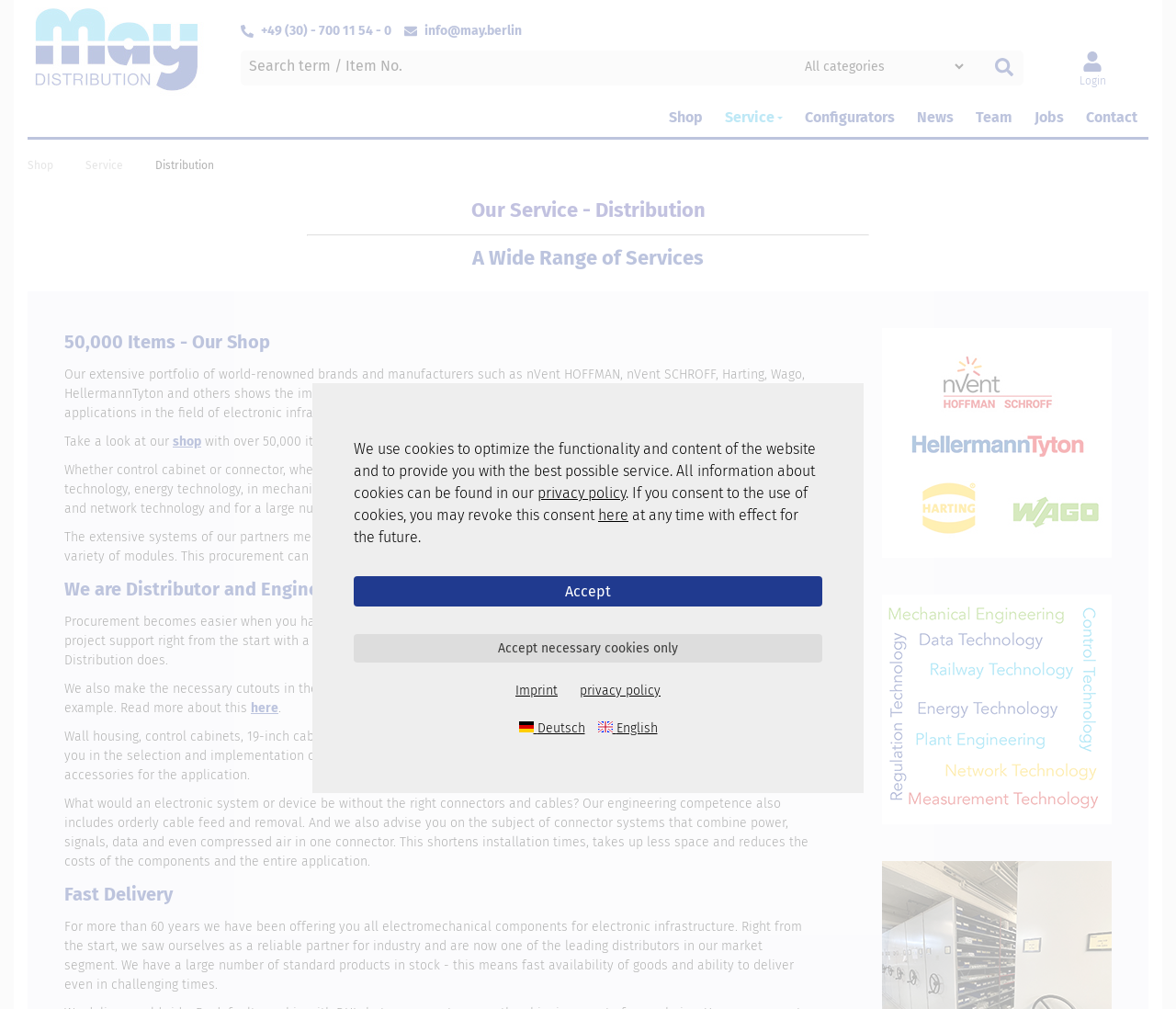Determine the bounding box coordinates for the HTML element mentioned in the following description: "UTK Creative Writing". The coordinates should be a list of four floats ranging from 0 to 1, represented as [left, top, right, bottom].

None